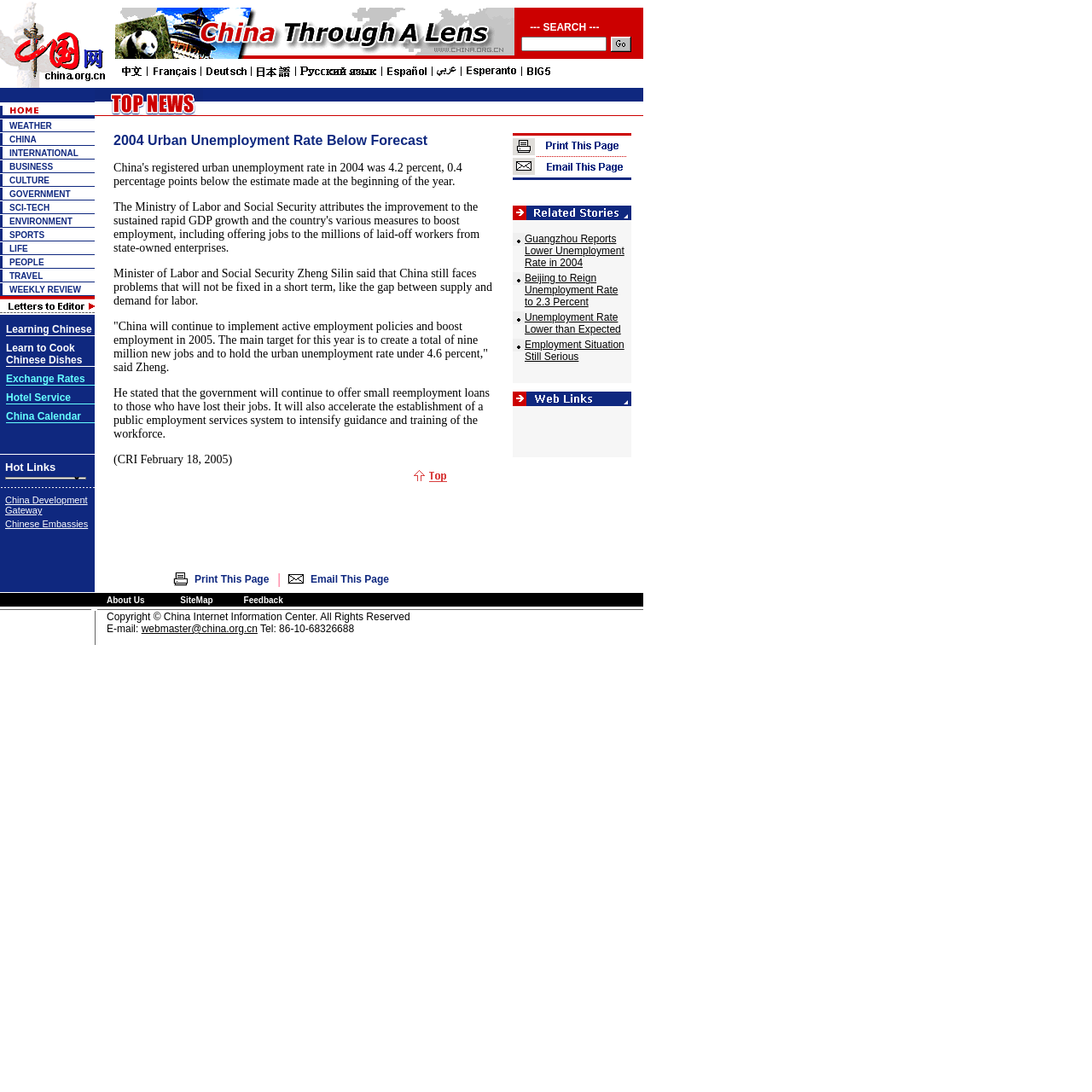What is the main category of the webpage?
Could you give a comprehensive explanation in response to this question?

Based on the webpage structure and content, it appears to be a news webpage with various categories such as WEATHER, CHINA, INTERNATIONAL, BUSINESS, CULTURE, GOVERNMENT, SCI-TECH, ENVIRONMENT, SPORTS, LIFE, PEOPLE, and TRAVEL.